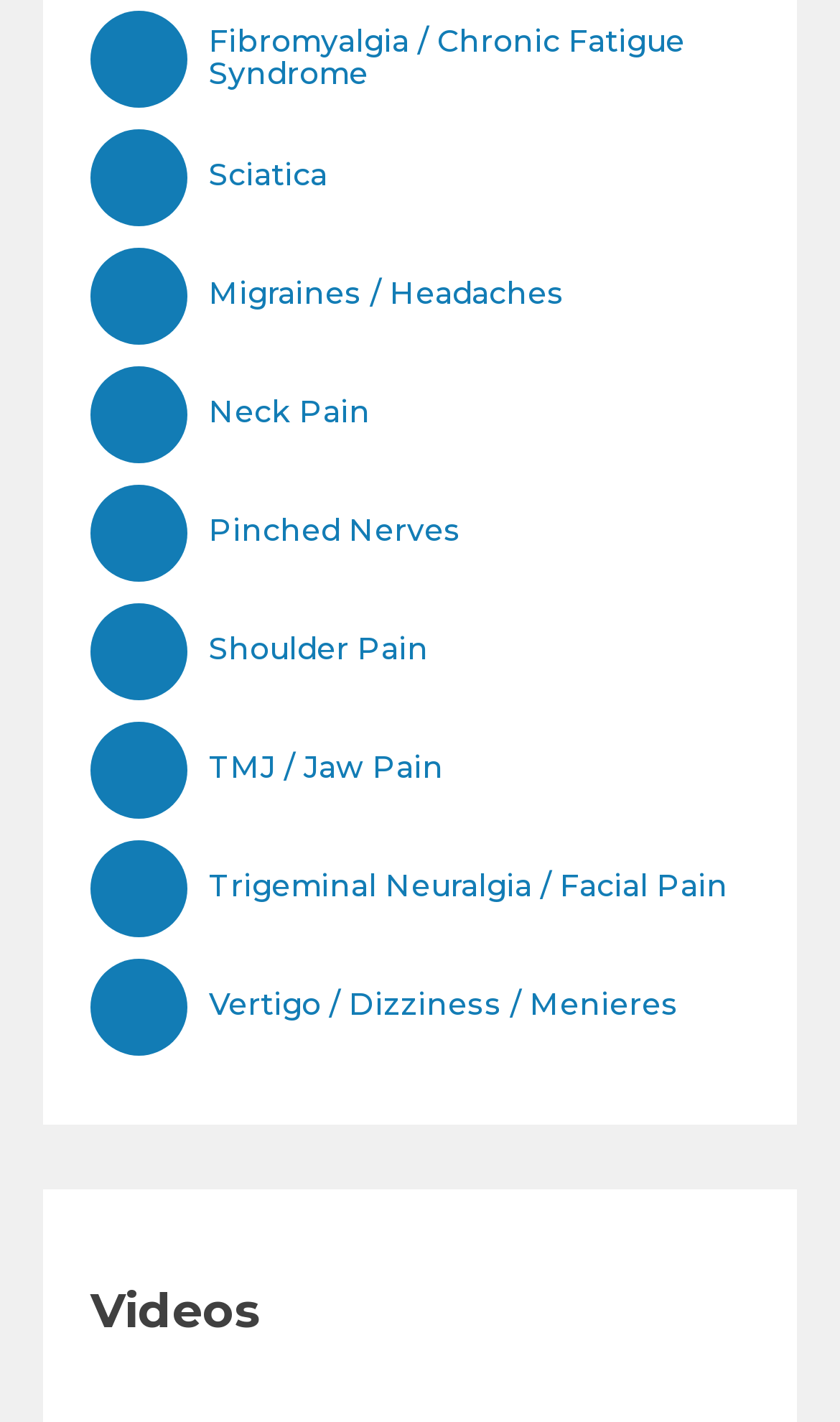How many links are related to pain conditions?
Answer the question with a single word or phrase derived from the image.

9